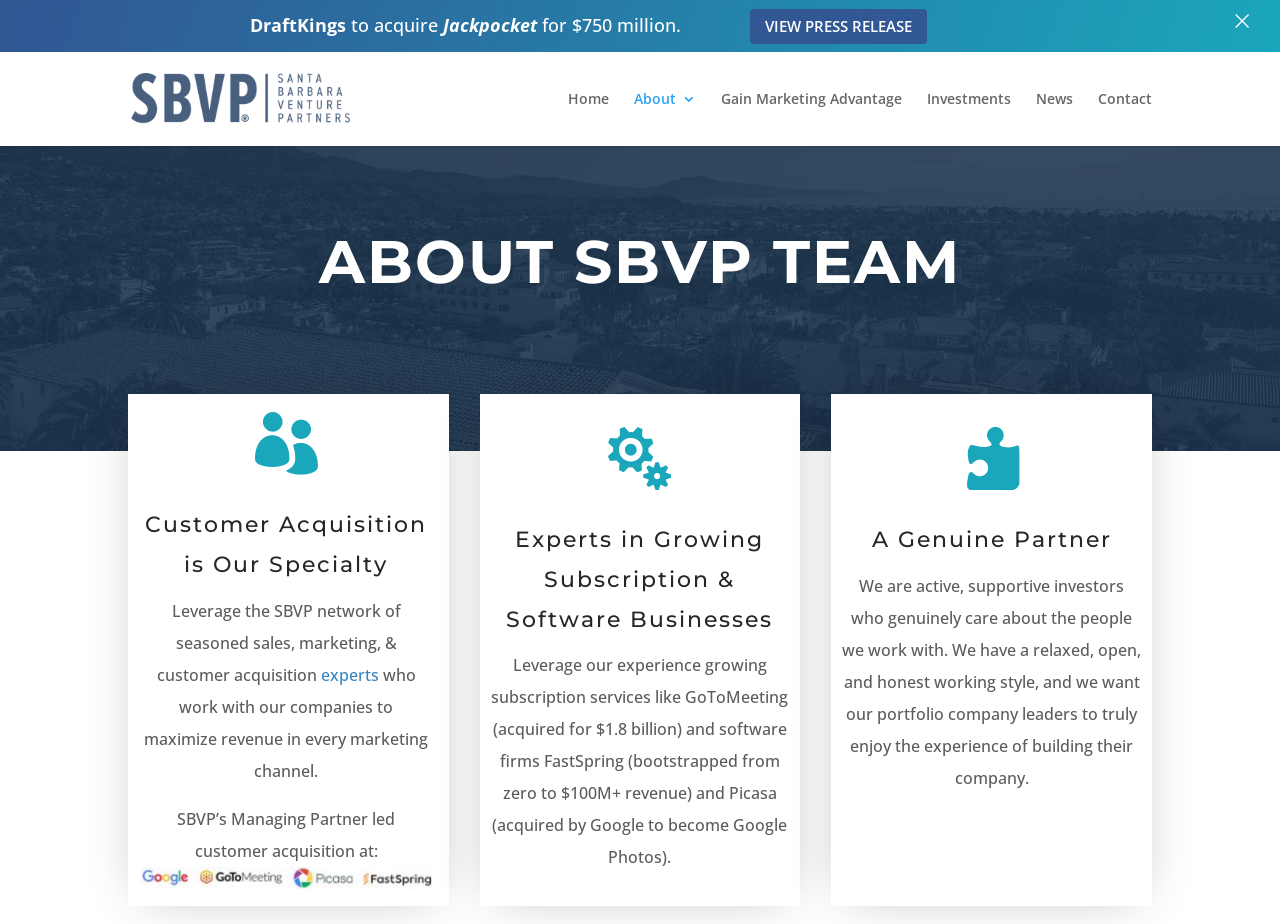Determine the bounding box coordinates of the clickable region to follow the instruction: "Click the 'VIEW PRESS RELEASE' button".

[0.586, 0.01, 0.724, 0.047]